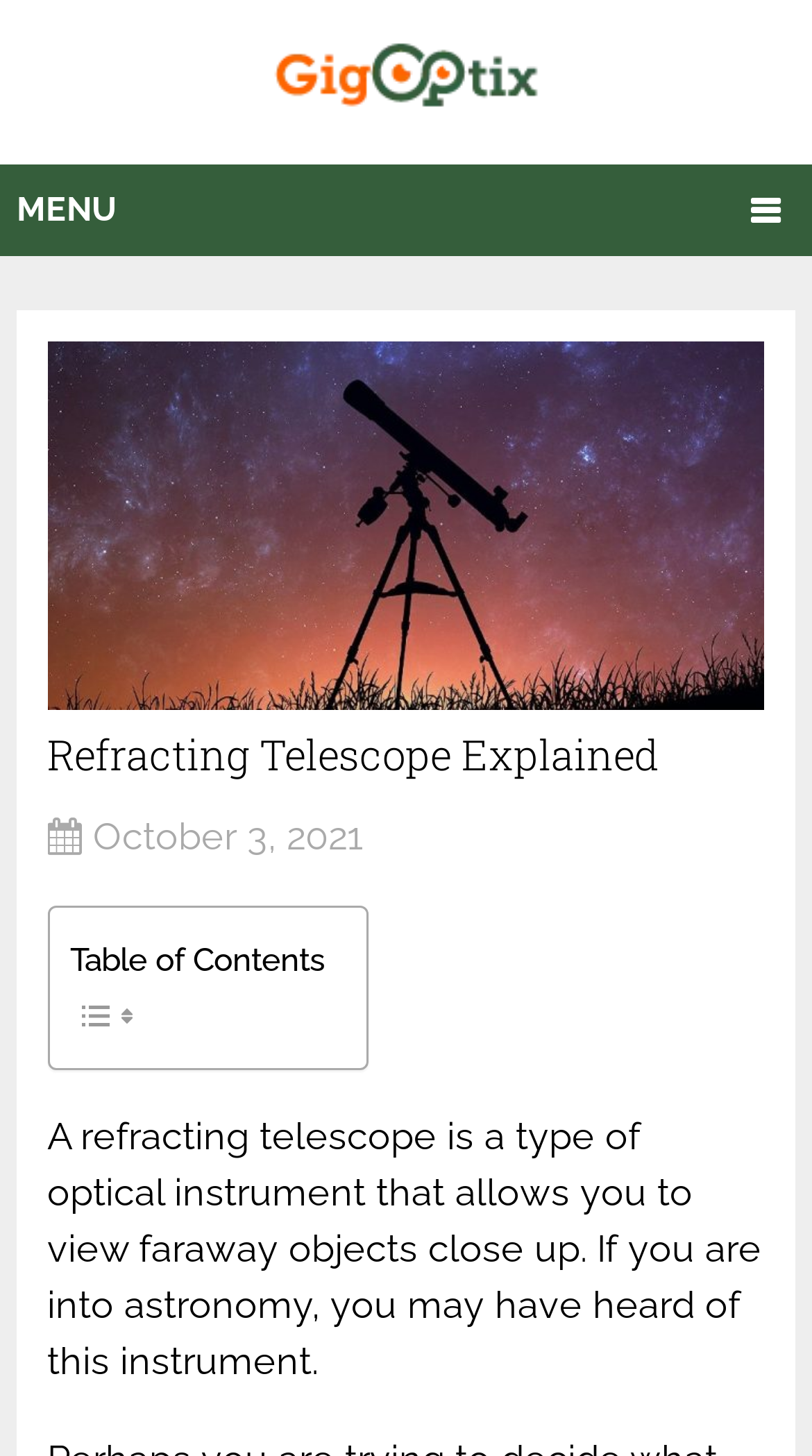What is the date of the article?
Answer the question with detailed information derived from the image.

I found the date of the article by looking at the text 'October 3, 2021' which is located below the main heading 'Refracting Telescope Explained'.